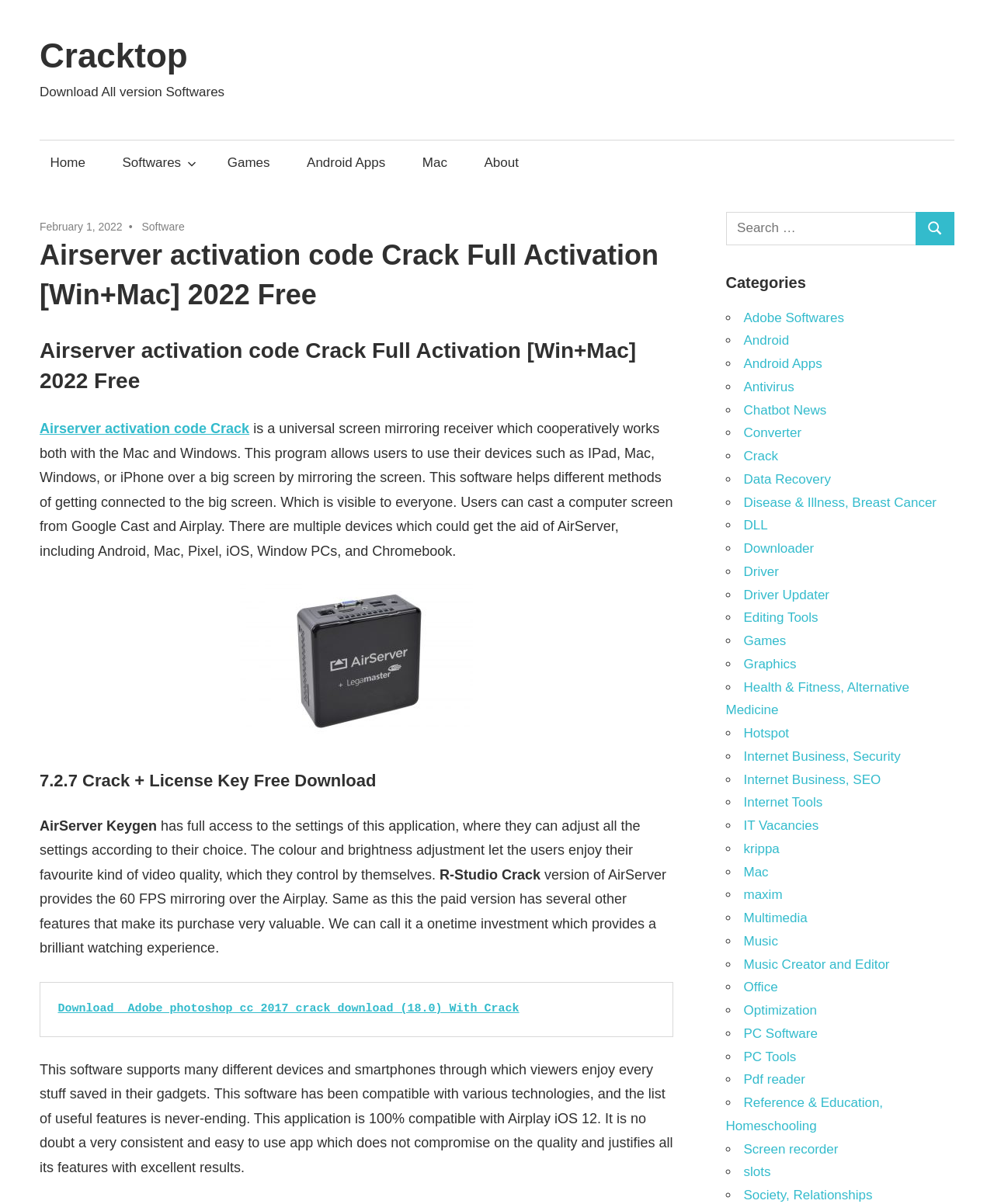Find the bounding box coordinates of the clickable element required to execute the following instruction: "Click on the 'Home' link". Provide the coordinates as four float numbers between 0 and 1, i.e., [left, top, right, bottom].

[0.04, 0.116, 0.097, 0.154]